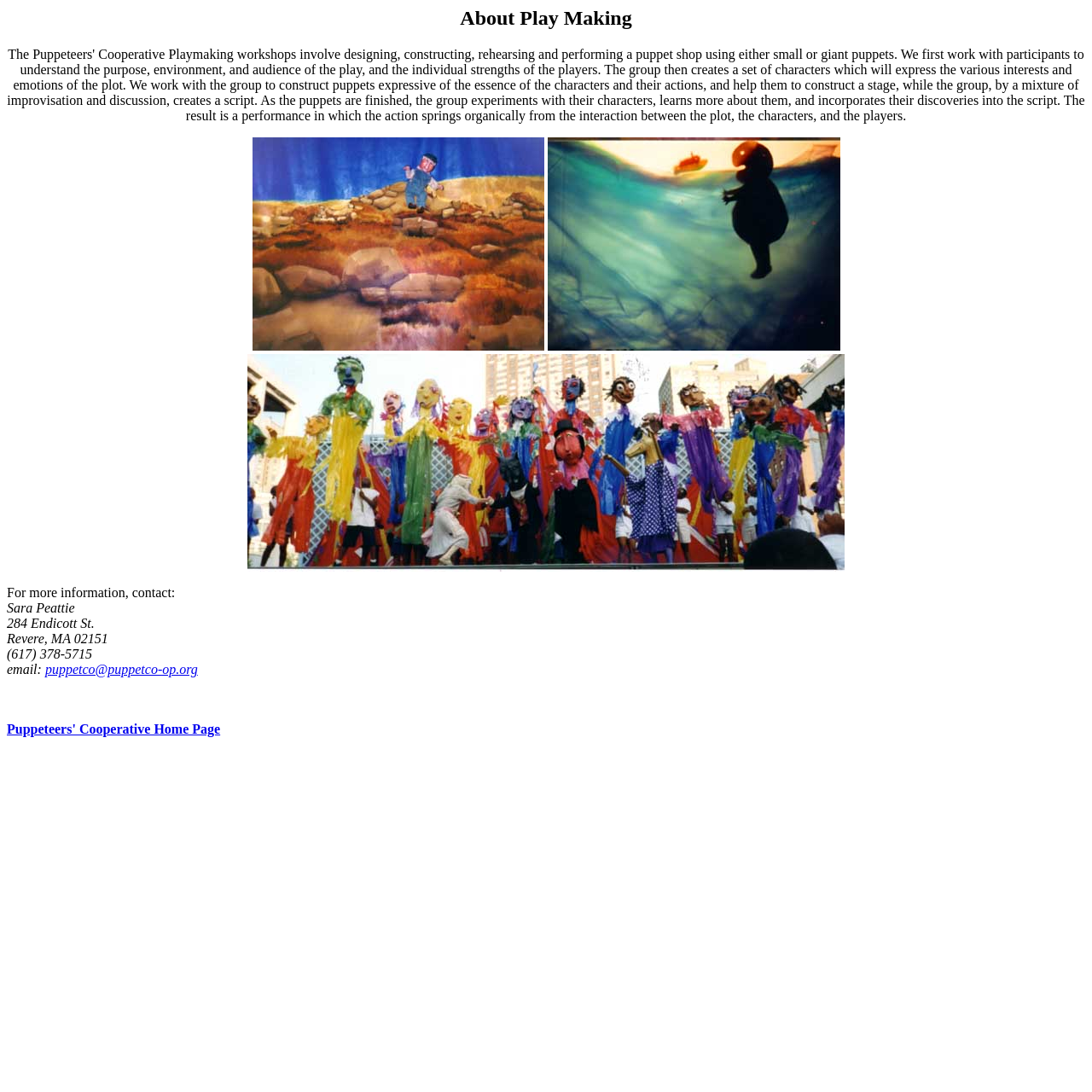Using the provided element description: "CAGE x NSS", determine the bounding box coordinates of the corresponding UI element in the screenshot.

None